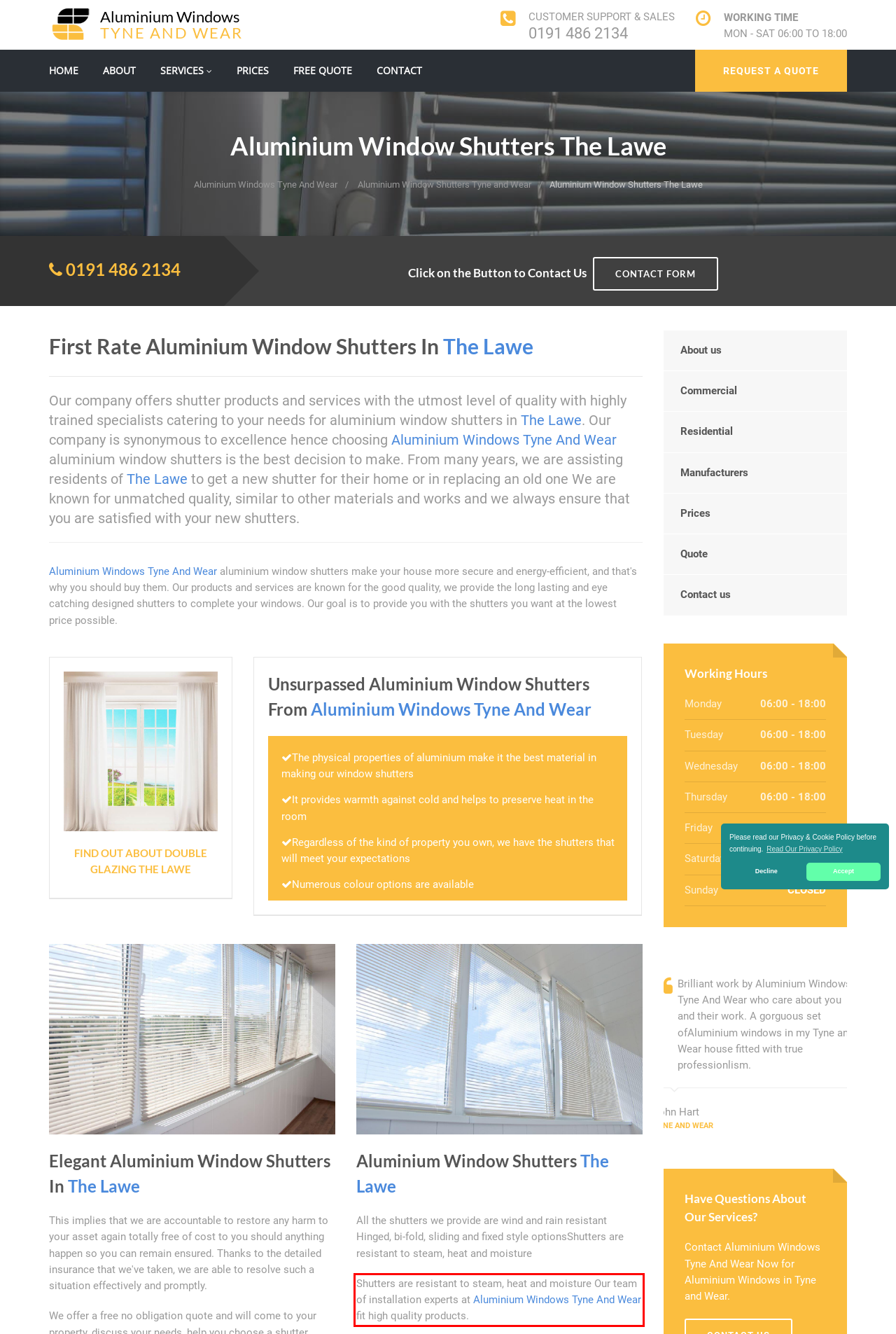Please examine the webpage screenshot containing a red bounding box and use OCR to recognize and output the text inside the red bounding box.

Shutters are resistant to steam, heat and moisture Our team of installation experts at Aluminium Windows Tyne And Wear fit high quality products.